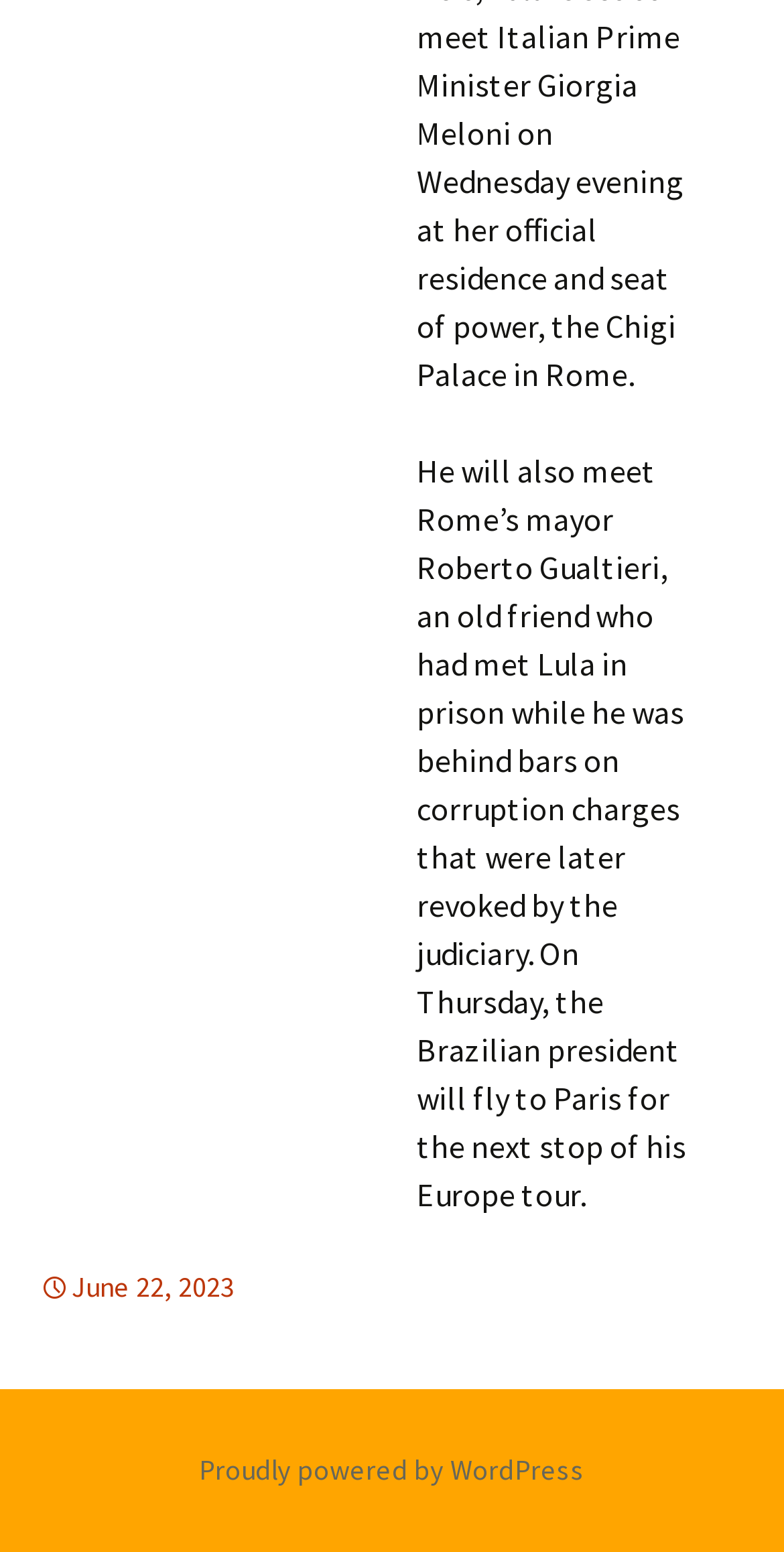Locate the UI element described by DISARMAMENT & SECURITY and provide its bounding box coordinates. Use the format (top-left x, top-left y, bottom-right x, bottom-right y) with all values as floating point numbers between 0 and 1.

[0.35, 0.817, 0.788, 0.84]